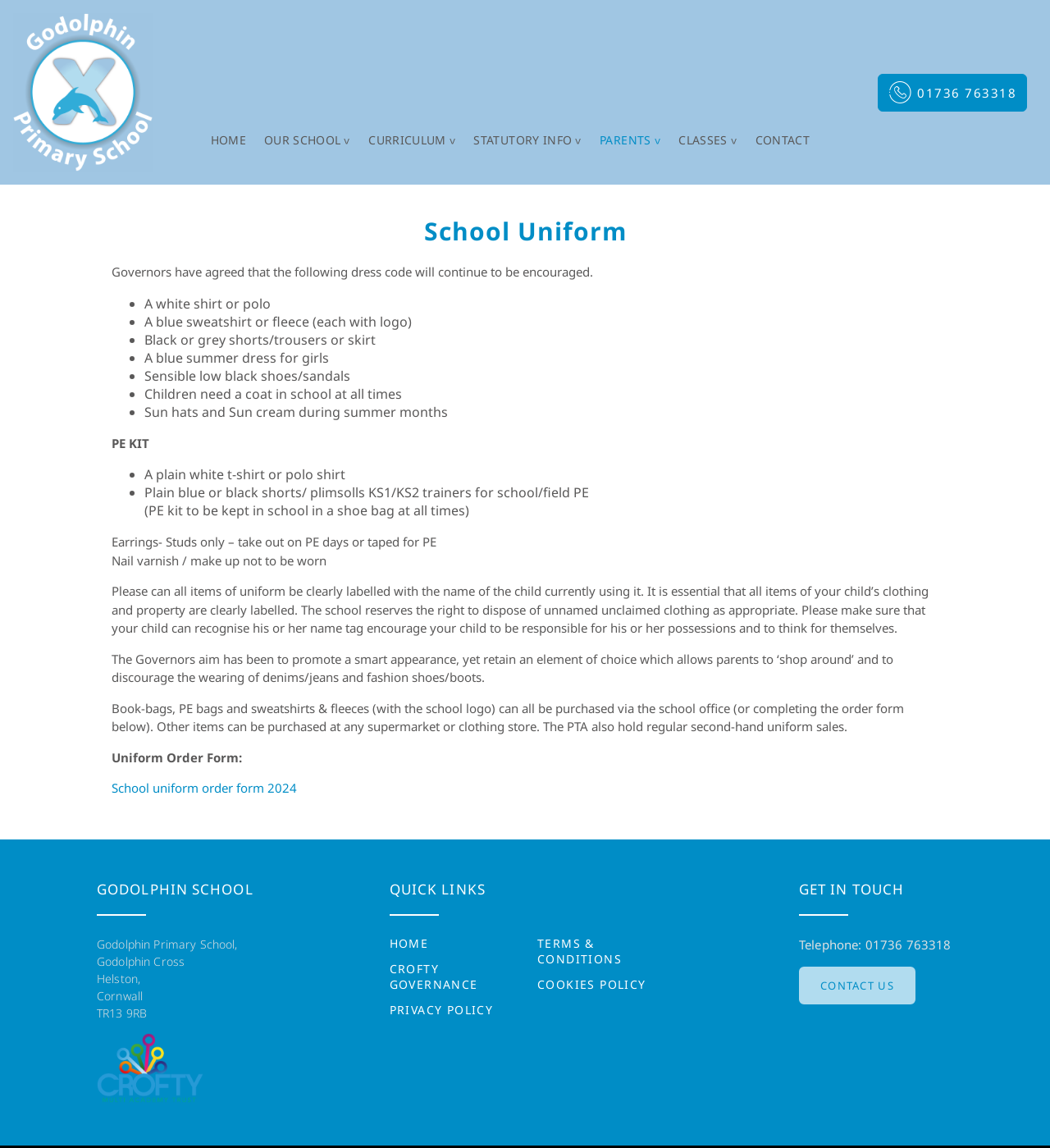Reply to the question with a brief word or phrase: What is the address of the school?

Godolphin Cross, Helston, Cornwall, TR13 9RB